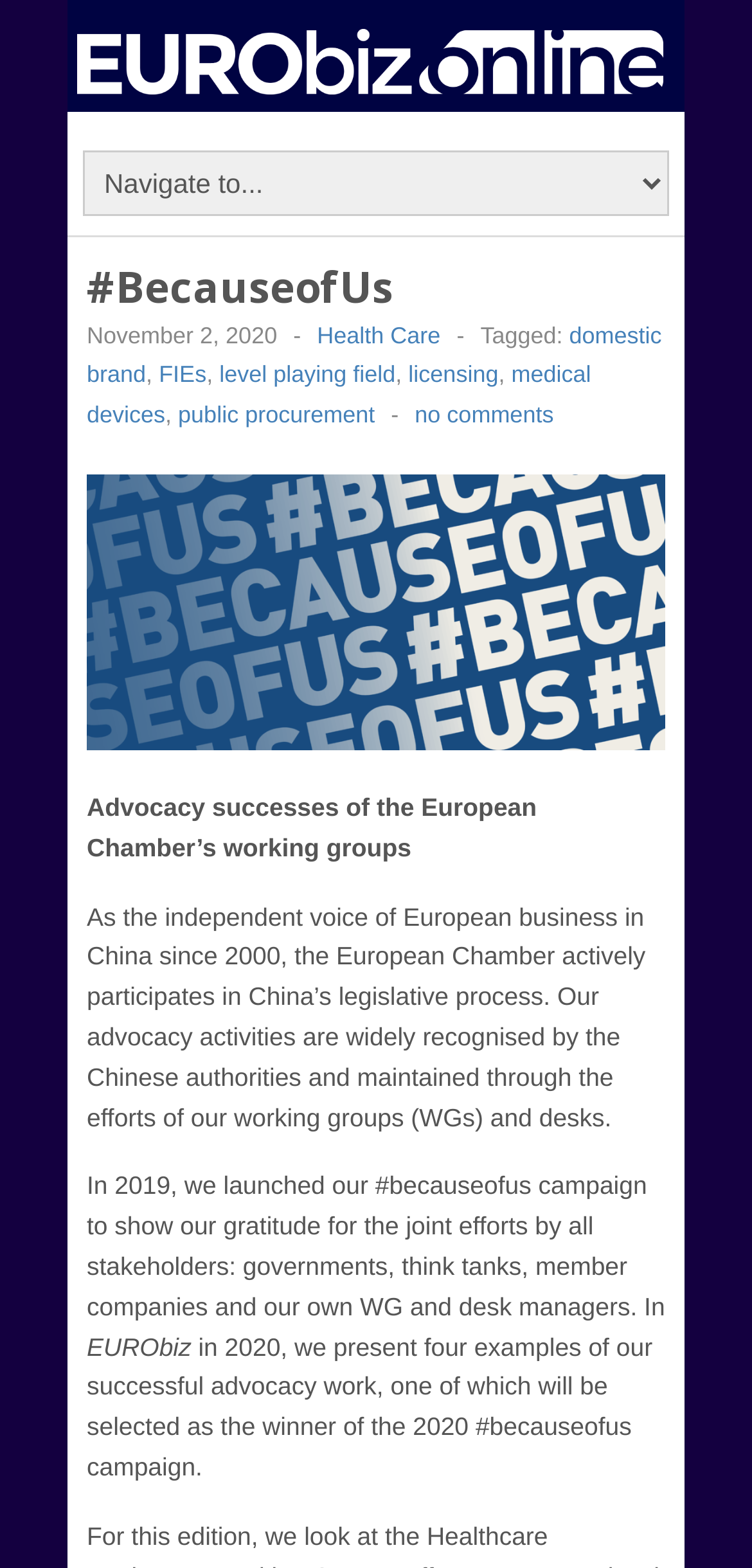Please answer the following question using a single word or phrase: 
How many links are there in the article?

9